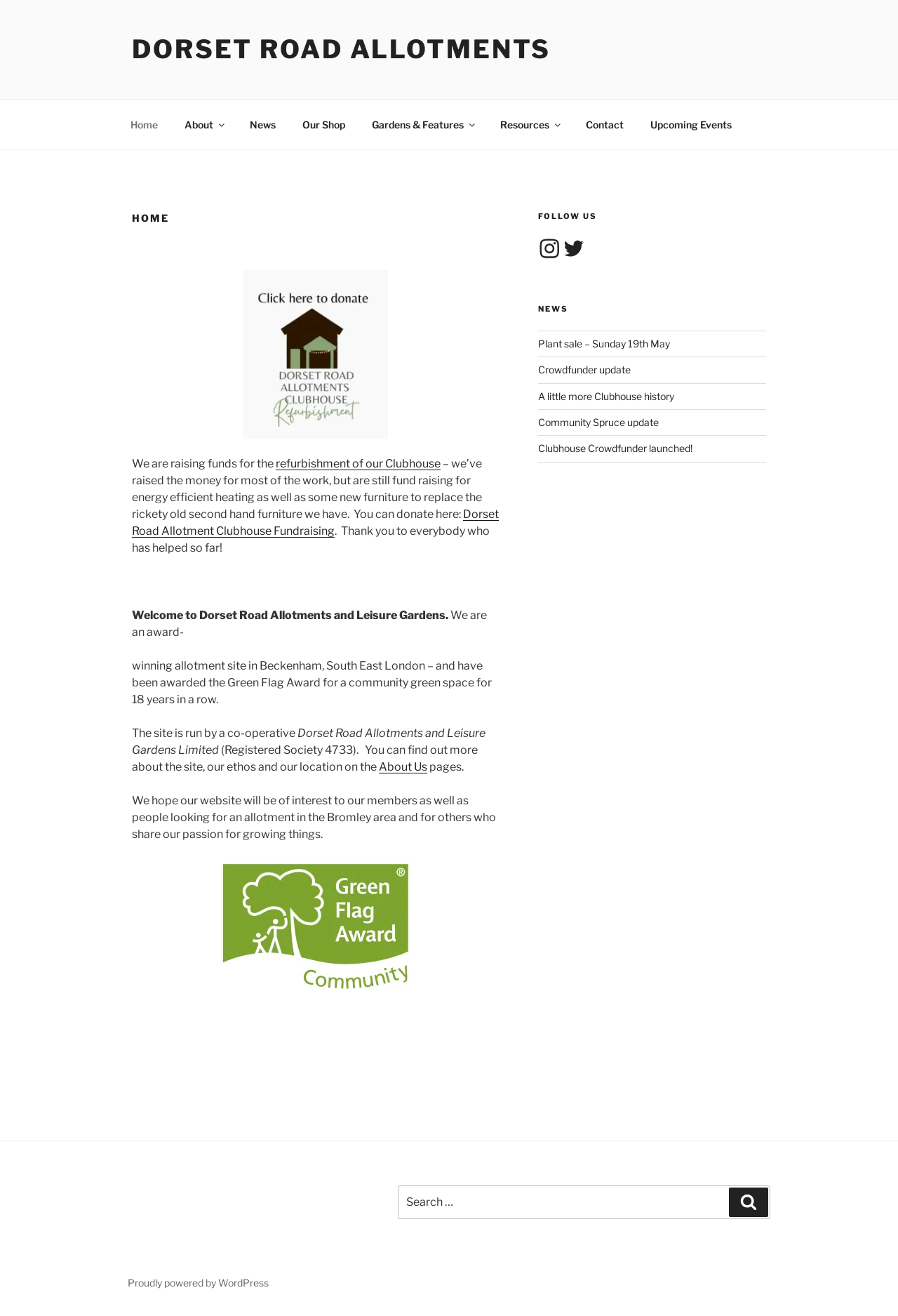Please specify the bounding box coordinates of the clickable region necessary for completing the following instruction: "Follow on Instagram". The coordinates must consist of four float numbers between 0 and 1, i.e., [left, top, right, bottom].

[0.599, 0.18, 0.624, 0.198]